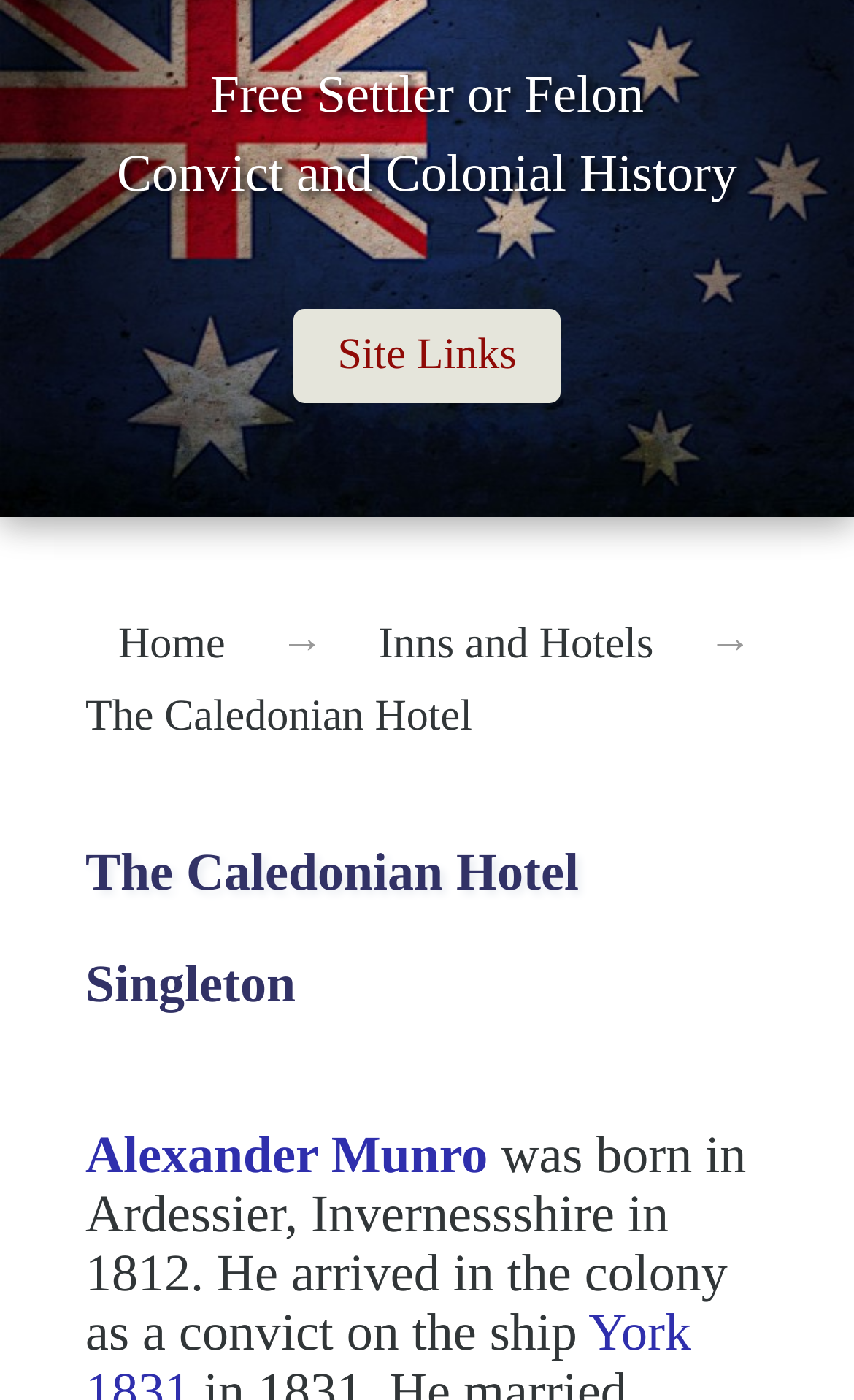Provide a brief response to the question below using a single word or phrase: 
How many links are there in the 'Site Links' section?

3